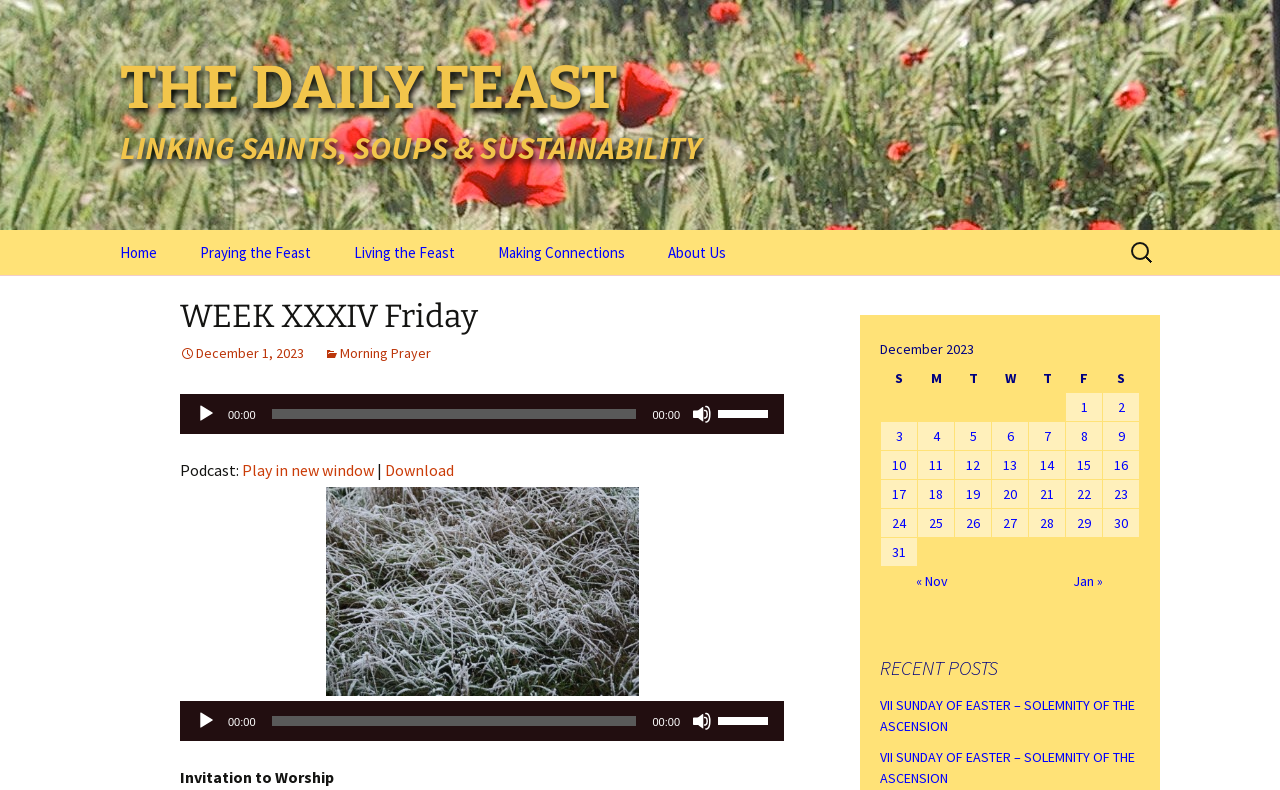Answer the following query concisely with a single word or phrase:
What is the orientation of the time slider?

horizontal